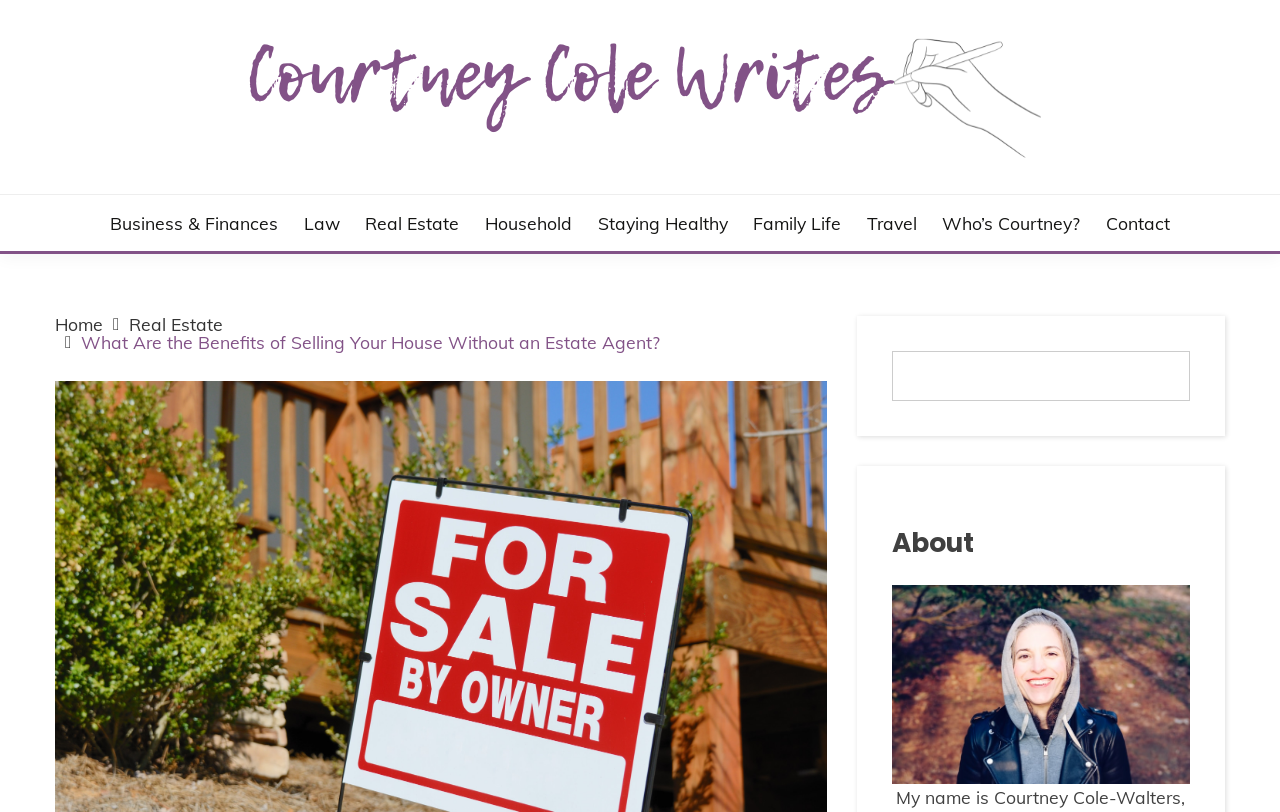Provide your answer in one word or a succinct phrase for the question: 
What is the category of the article?

Real Estate